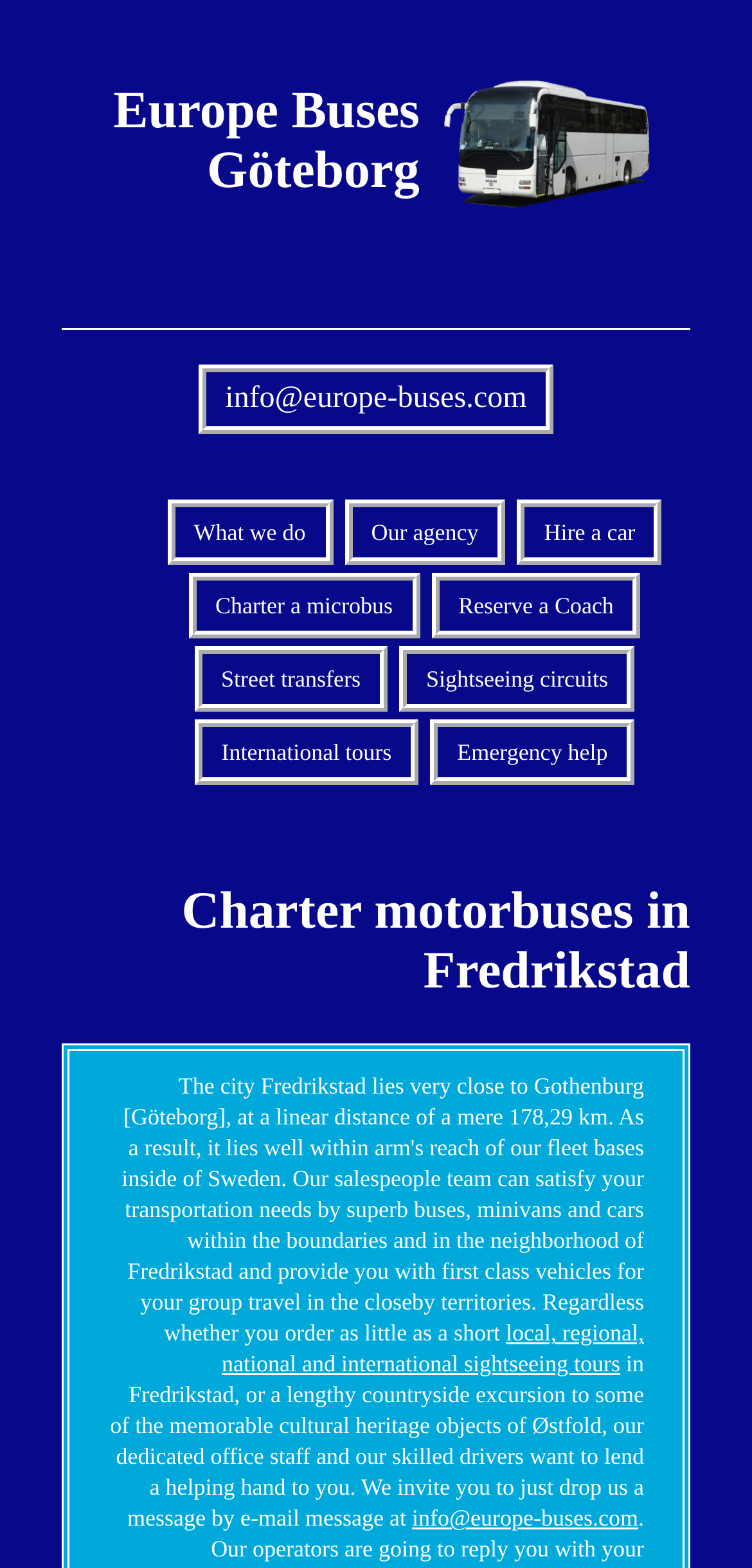Determine the bounding box coordinates of the region that needs to be clicked to achieve the task: "Learn about what the company does".

[0.222, 0.319, 0.442, 0.361]